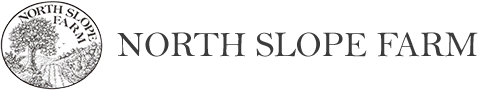Answer the question below using just one word or a short phrase: 
What is the location of North Slope Farm?

New Jersey